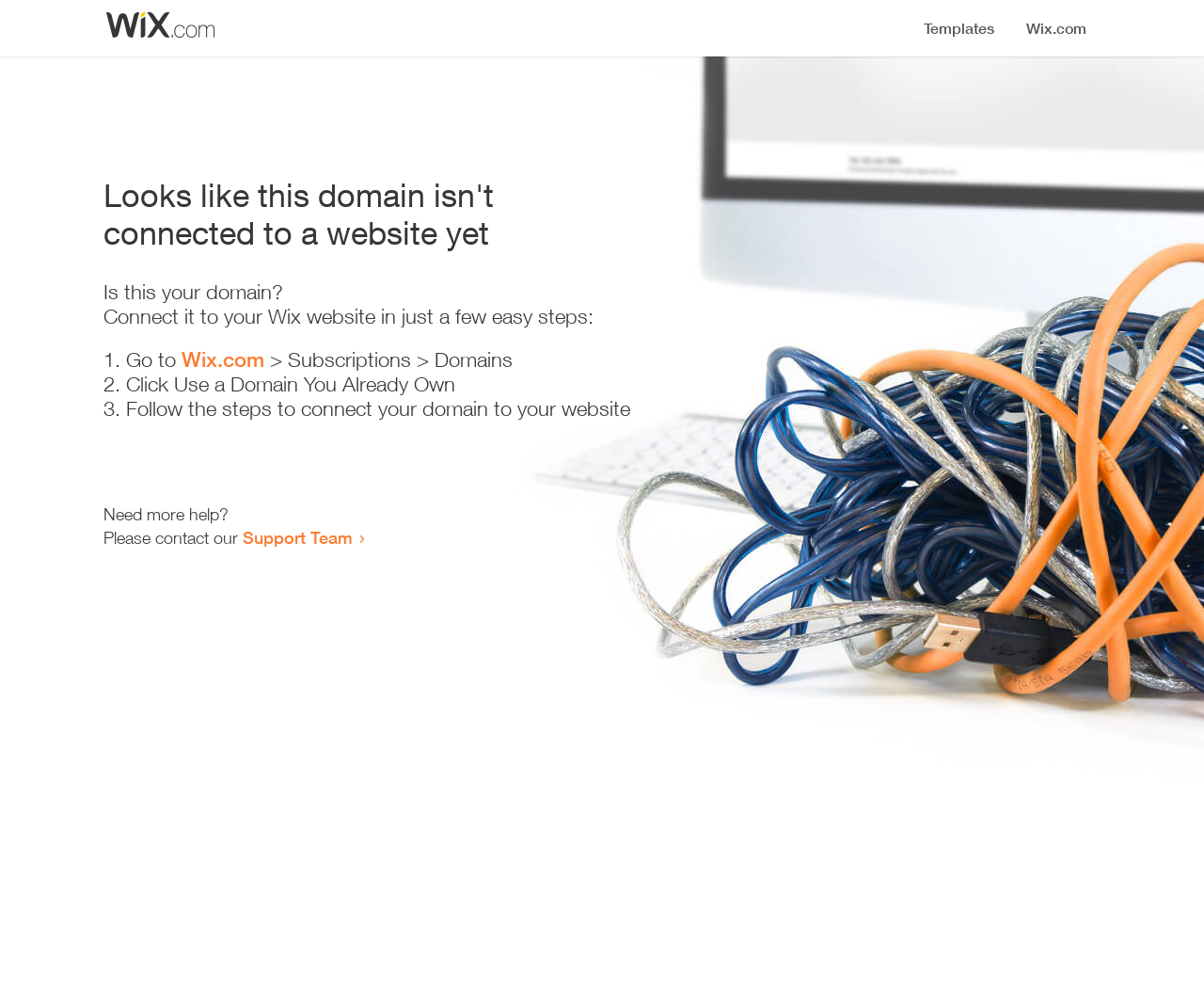Show the bounding box coordinates for the HTML element described as: "Uncategorised".

None